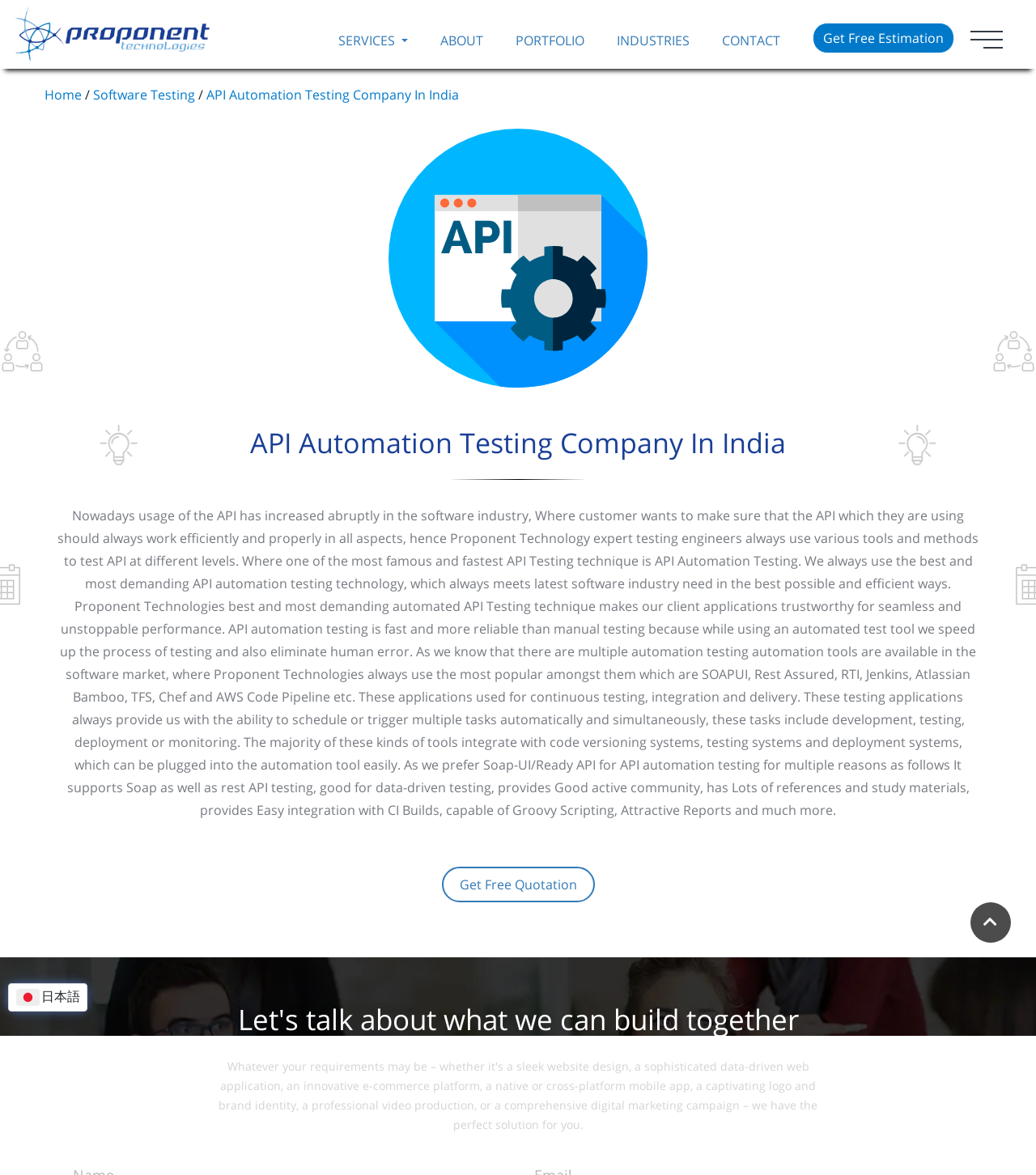Describe all visible elements and their arrangement on the webpage.

The webpage is about Proponent Technologies, a software development company based in India with offices in multiple countries. At the top left corner, there is a logo of Proponent Technologies, accompanied by a navigation menu with links to "SERVICES", "ABOUT", "PORTFOLIO", "INDUSTRIES", and "CONTACT". 

On the top right corner, there is a button "Get Free Estimation". Below the navigation menu, there is a breadcrumb trail with links to "Home", "Software Testing", and "API Automation Testing Company In India". 

The main content of the webpage is about API automation testing services offered by Proponent Technologies. There is a large image related to API automation testing, and a heading that reads "API Automation Testing Company In India". 

Below the image, there is a paragraph of text that explains the importance of API automation testing, the benefits of using automated testing over manual testing, and the various tools and methods used by Proponent Technologies for API testing. The text also mentions the company's expertise in using popular automation testing tools such as SOAPUI, Rest Assured, and Jenkins.

In the middle of the page, there is a separator line that divides the content into two sections. Below the separator line, there is a button "Get Free Quotation" and a heading that reads "Let's talk about what we can build together". 

At the bottom right corner, there is a link to the Proponent Technologies Japan website, accompanied by a small Japanese flag icon.